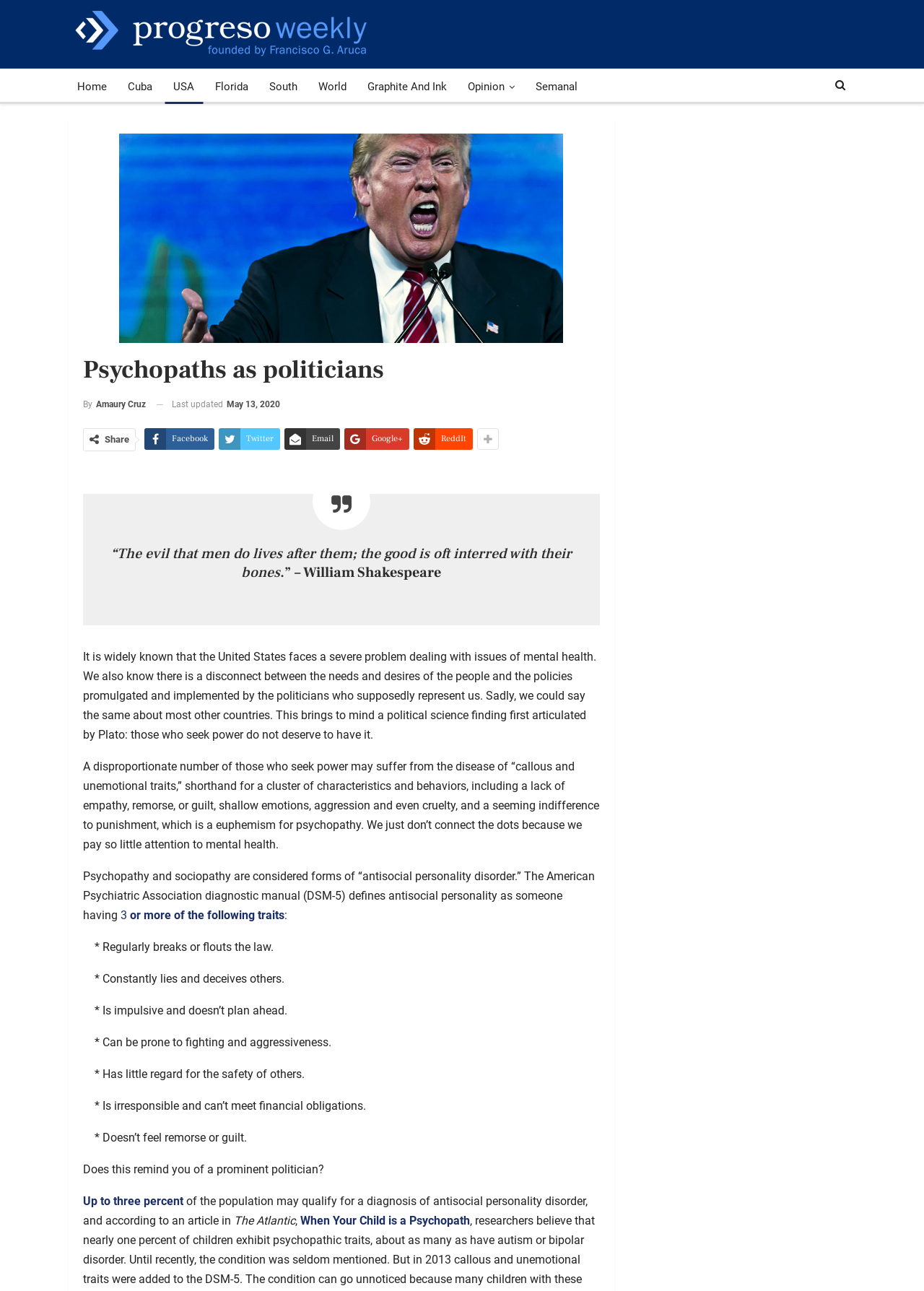What is the date of the last update?
Could you answer the question in a detailed manner, providing as much information as possible?

The date of the last update can be found in the time element, which says 'Last updated May 13, 2020'.